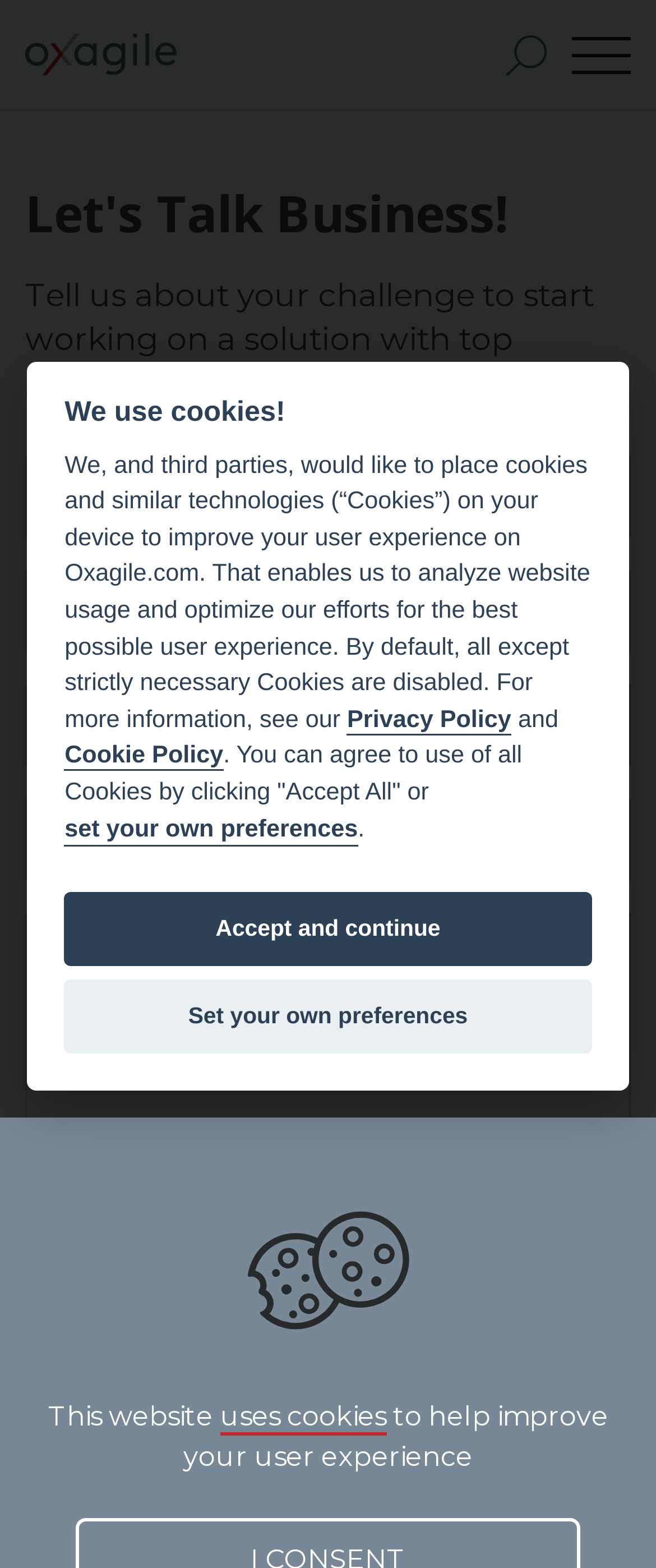Determine the bounding box for the UI element that matches this description: "Set your own preferences".

[0.098, 0.625, 0.902, 0.671]